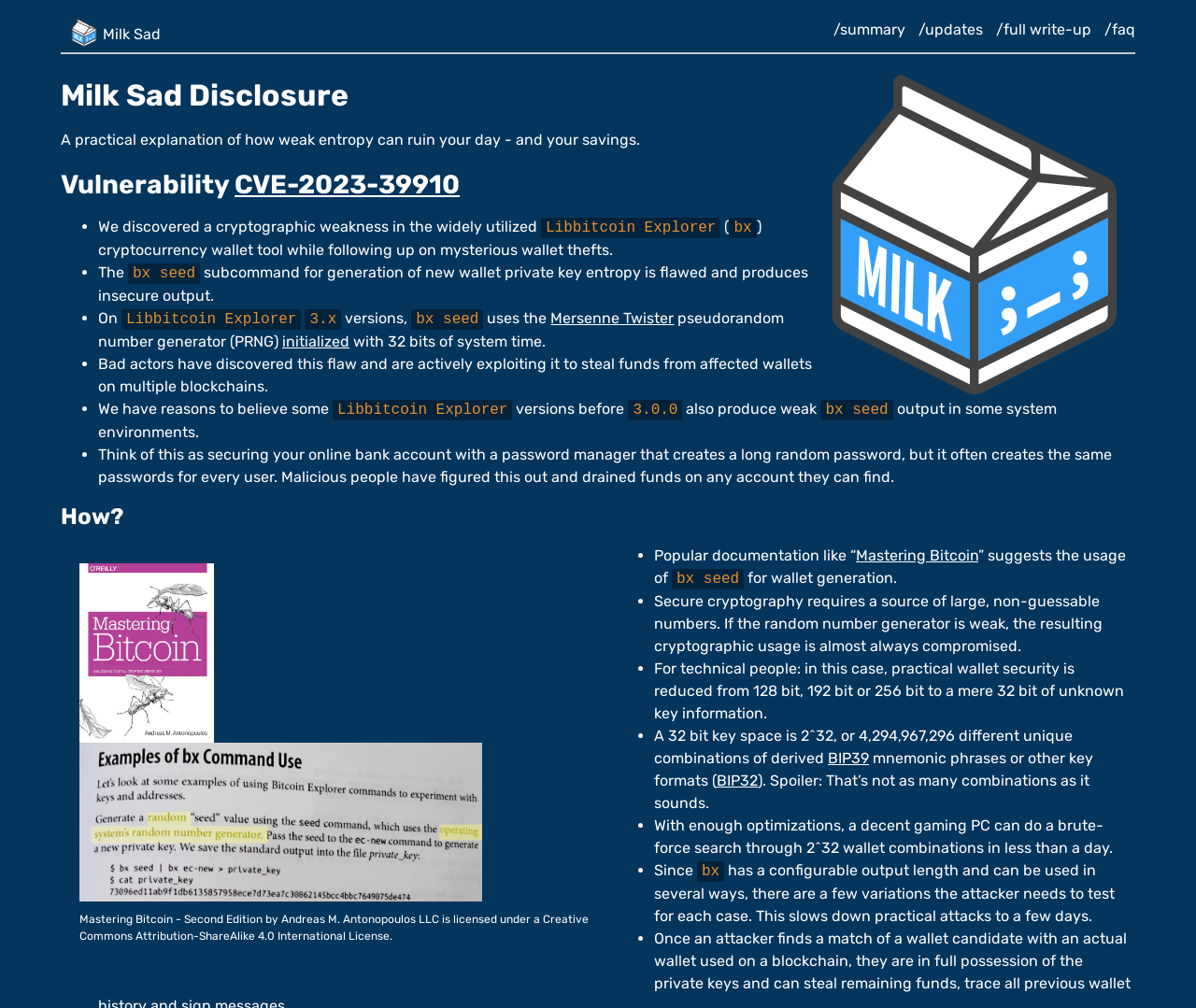Extract the bounding box coordinates for the UI element described by the text: "Milk Sad". The coordinates should be in the form of [left, top, right, bottom] with values between 0 and 1.

[0.059, 0.019, 0.134, 0.046]